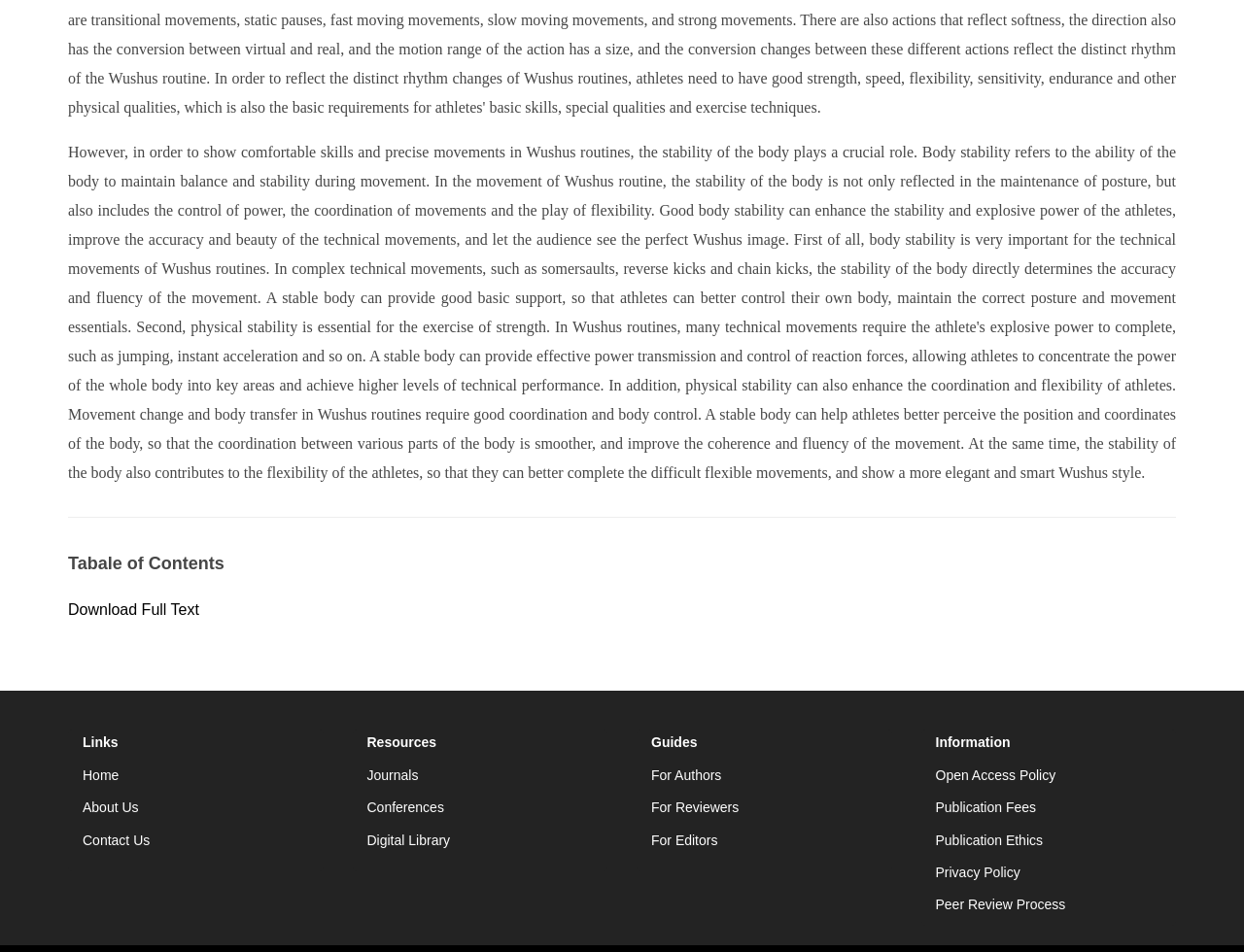Based on the element description Links, identify the bounding box coordinates for the UI element. The coordinates should be in the format (top-left x, top-left y, bottom-right x, bottom-right y) and within the 0 to 1 range.

[0.055, 0.767, 0.26, 0.802]